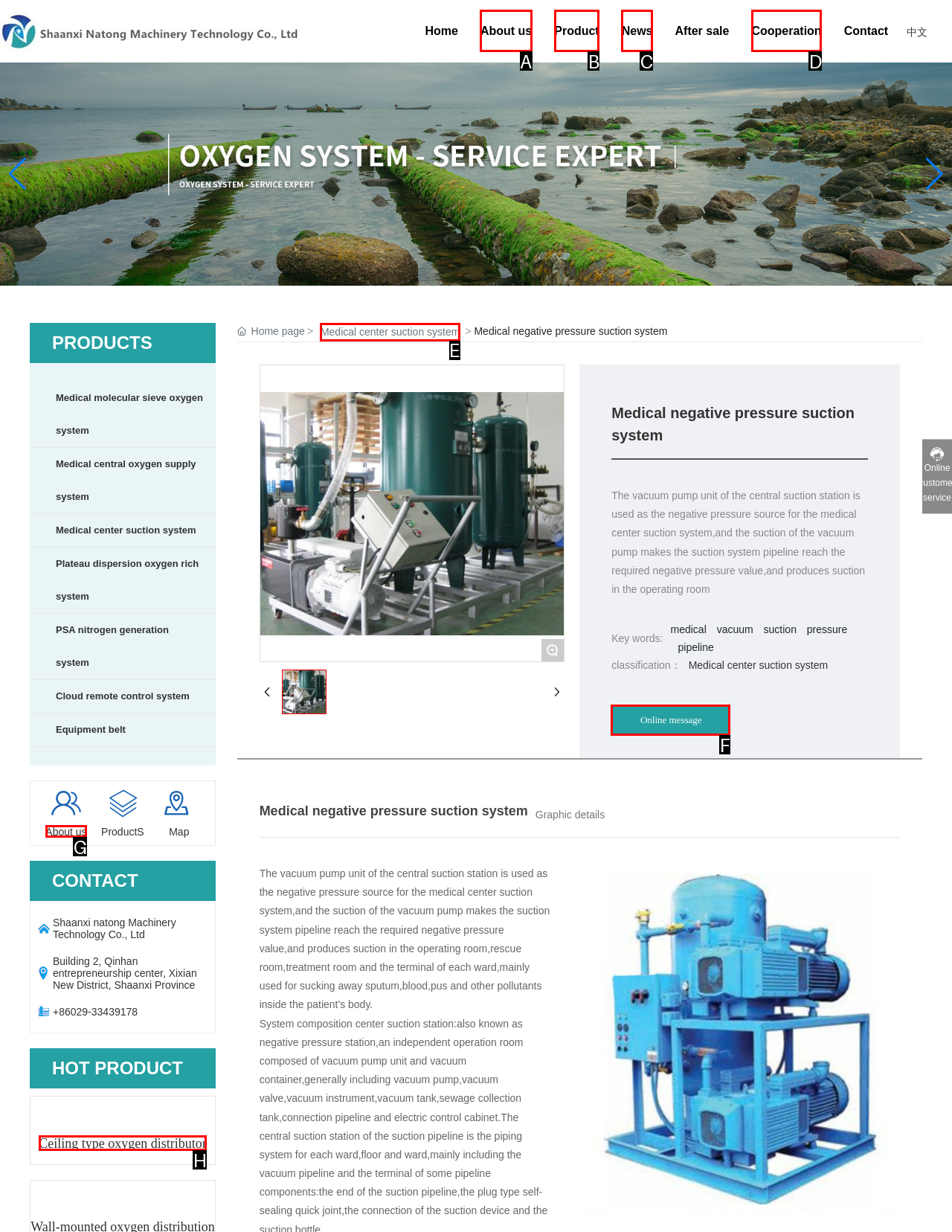Point out the correct UI element to click to carry out this instruction: Subscribe to Policy Research Brief and Policy Forum
Answer with the letter of the chosen option from the provided choices directly.

None